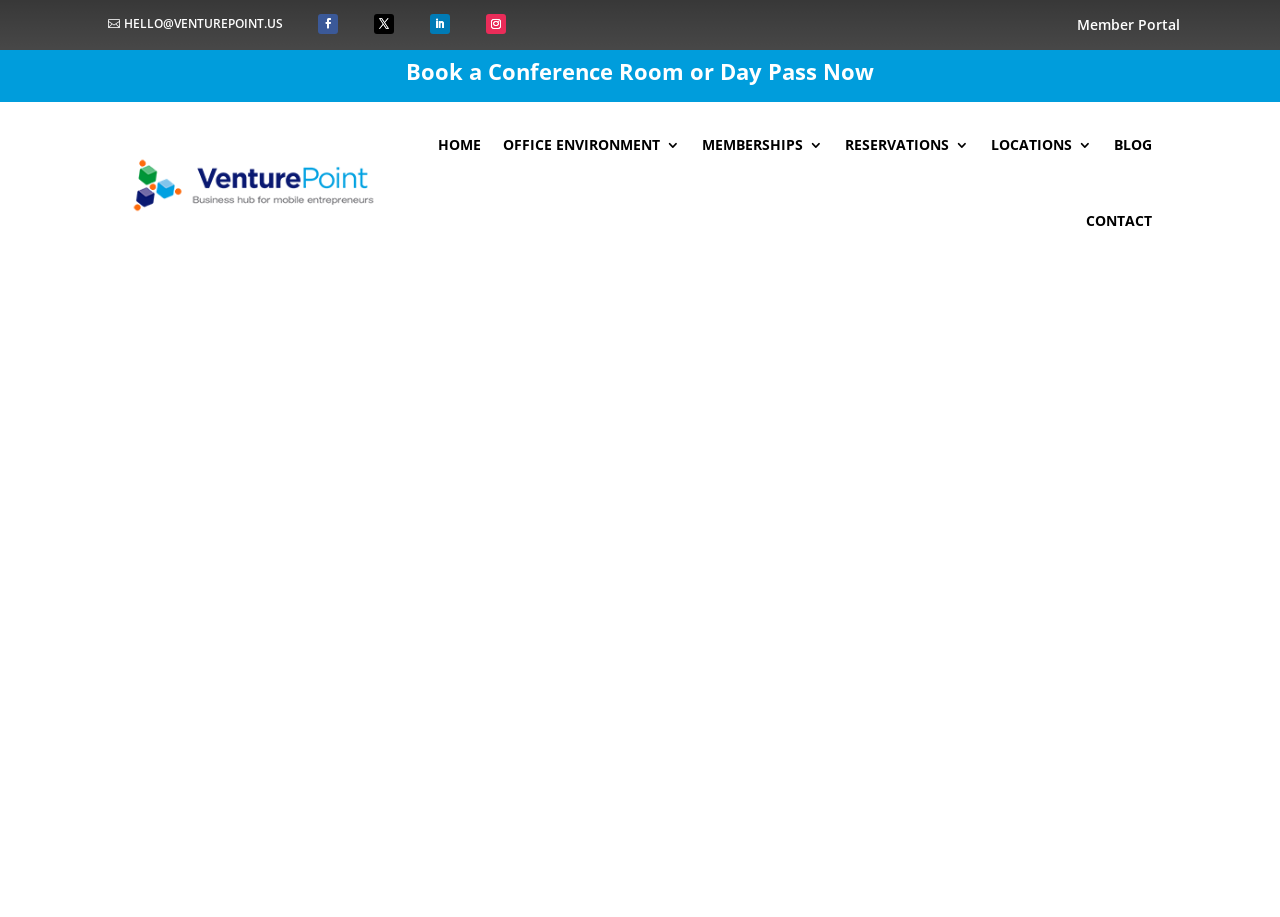Show the bounding box coordinates for the HTML element as described: "Reservations".

[0.66, 0.117, 0.757, 0.2]